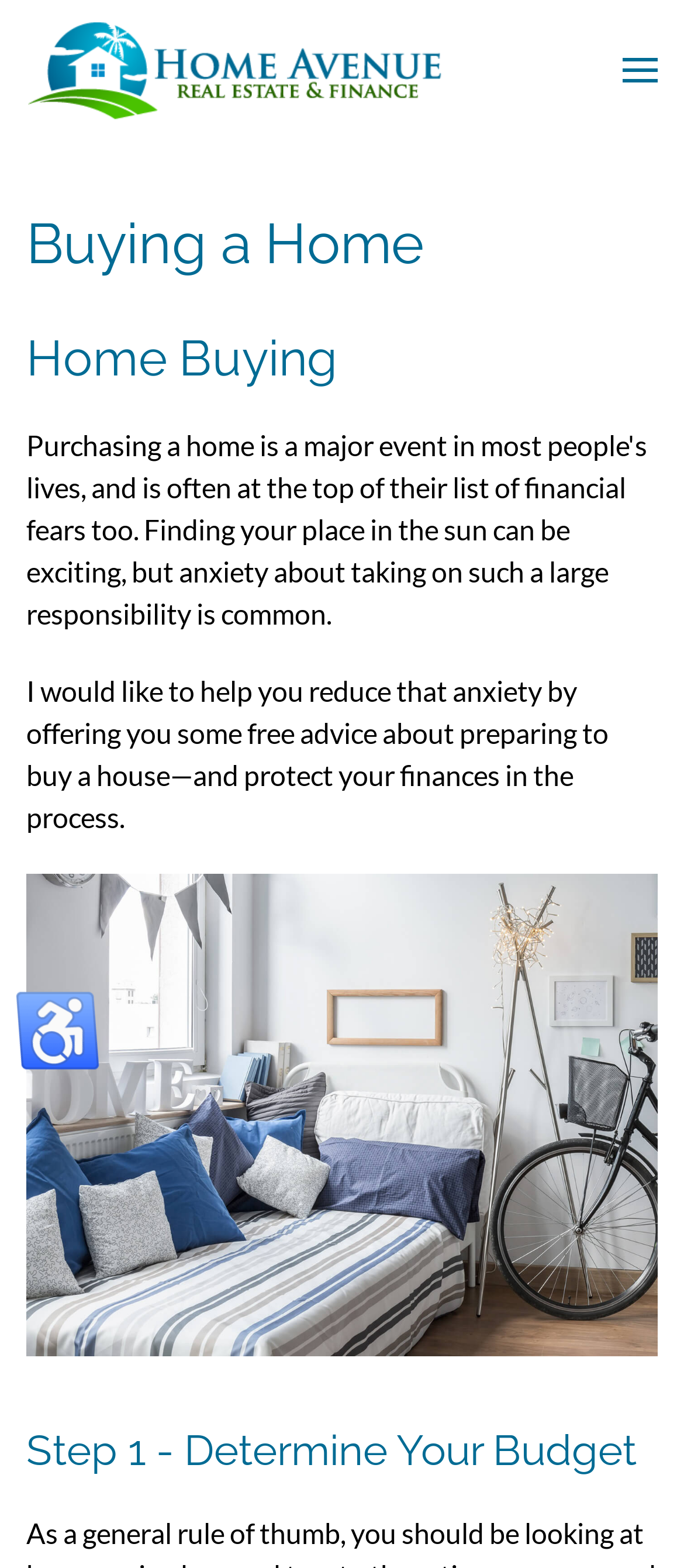Please locate and retrieve the main header text of the webpage.

Buying a Home